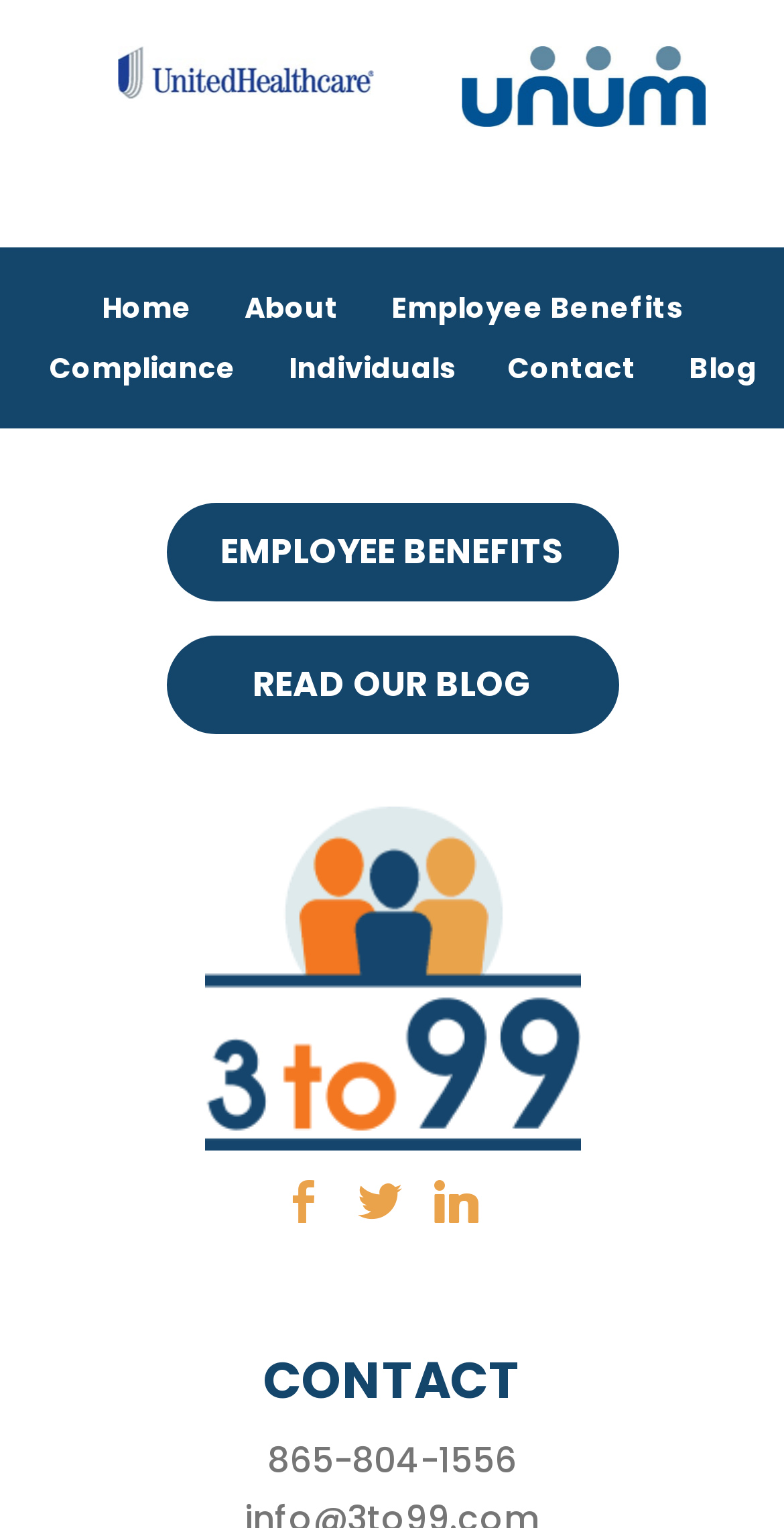Given the description "Individuals", determine the bounding box of the corresponding UI element.

[0.368, 0.227, 0.581, 0.254]